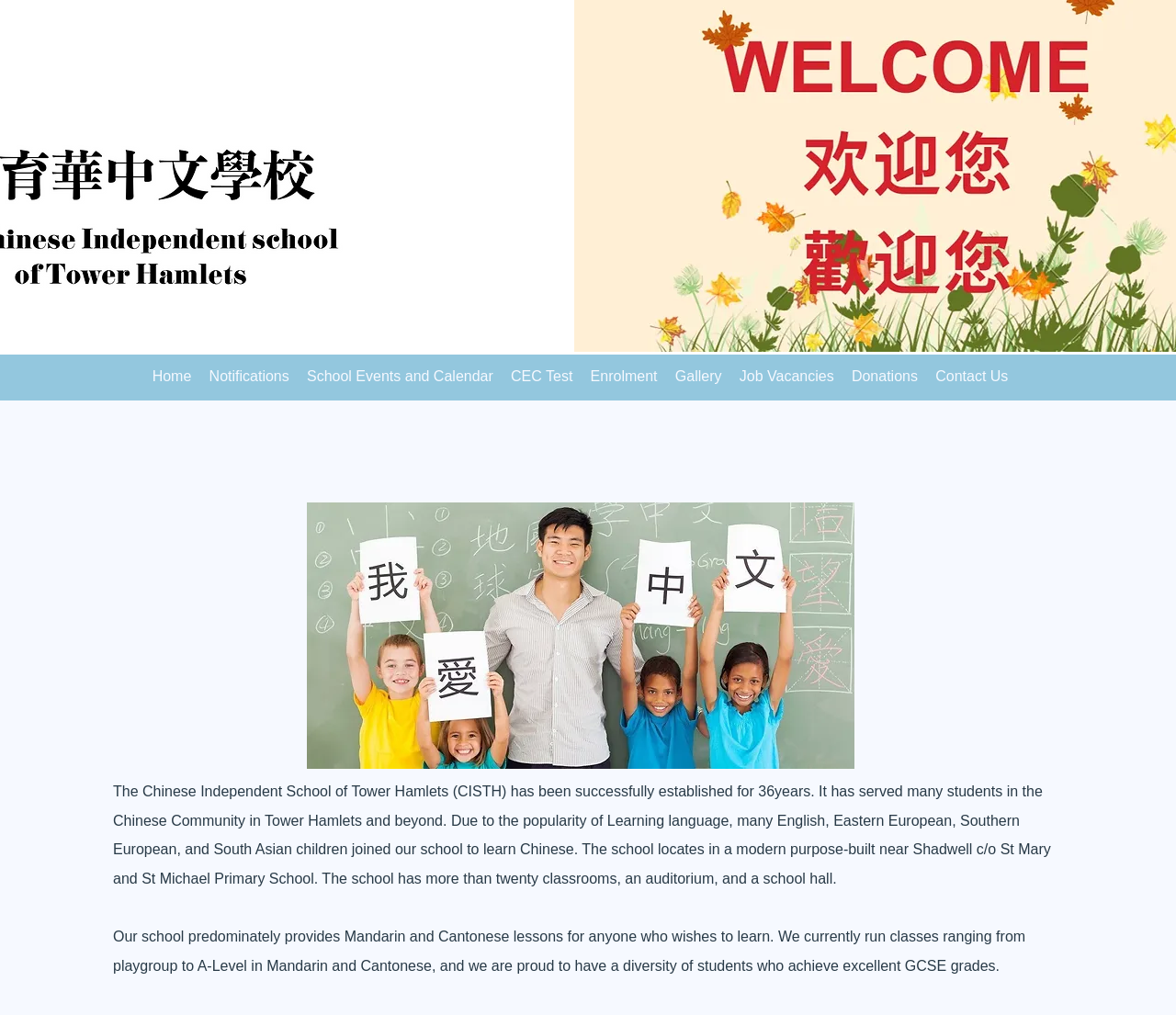Determine the bounding box coordinates for the clickable element required to fulfill the instruction: "go to home page". Provide the coordinates as four float numbers between 0 and 1, i.e., [left, top, right, bottom].

[0.122, 0.361, 0.17, 0.381]